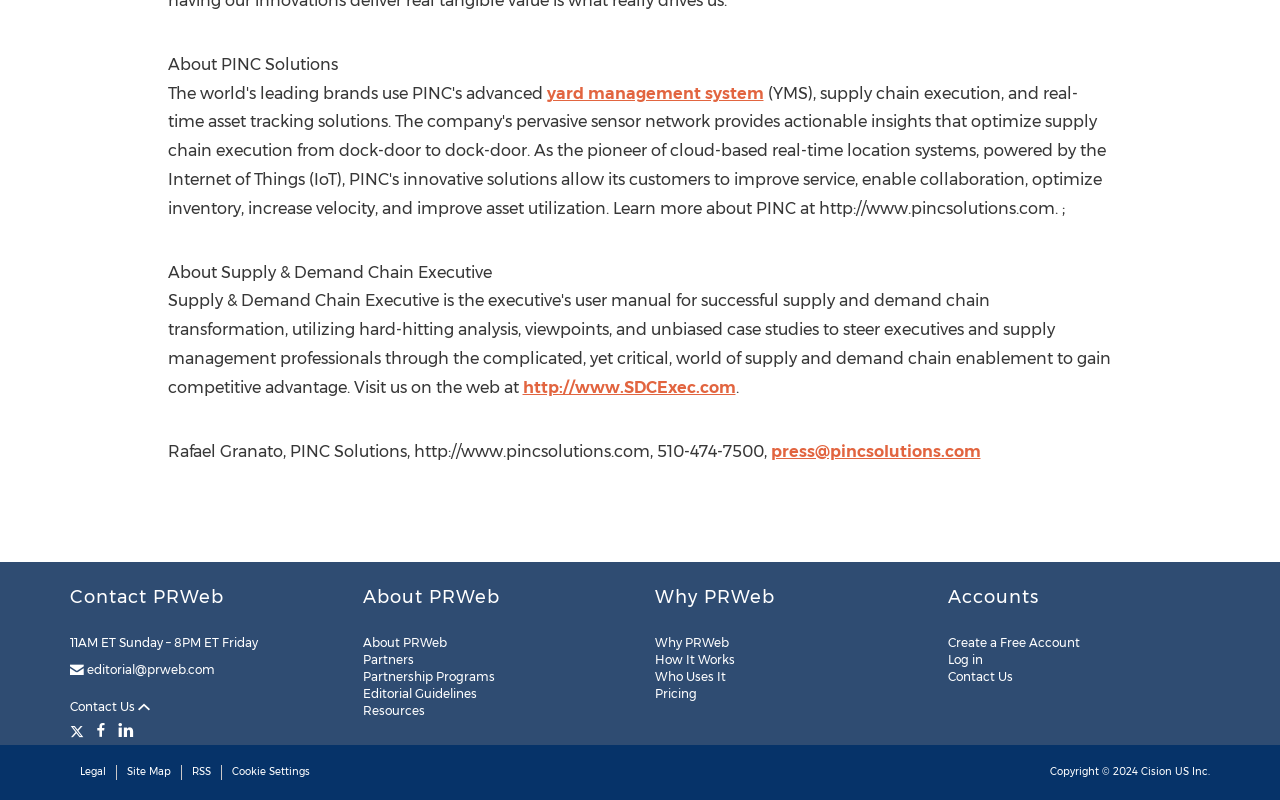Please find the bounding box for the UI element described by: "About PRWeb".

[0.283, 0.794, 0.349, 0.812]